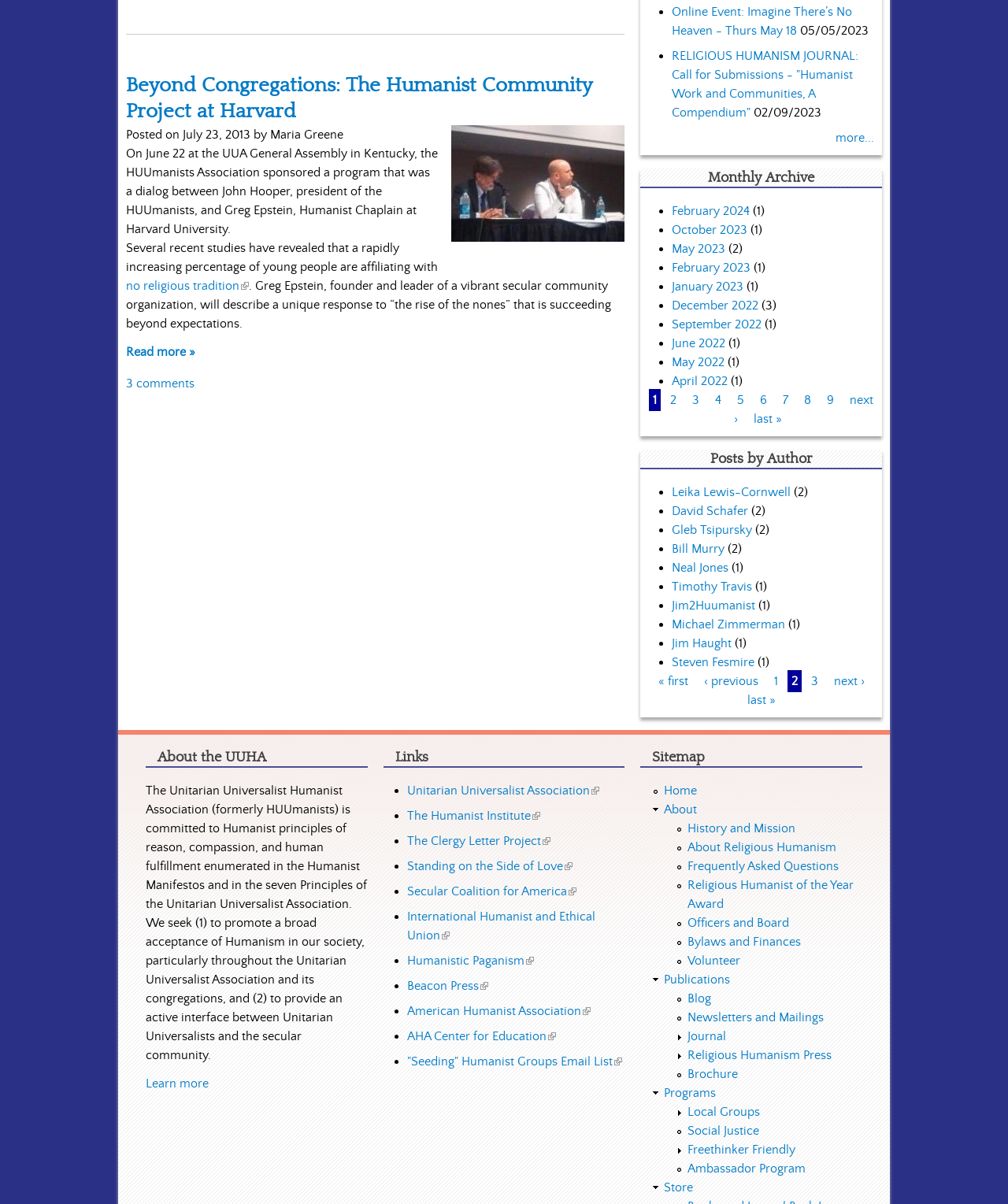Please locate the bounding box coordinates of the element that should be clicked to complete the given instruction: "Submit to RELIGIOUS HUMANISM JOURNAL".

[0.667, 0.04, 0.852, 0.099]